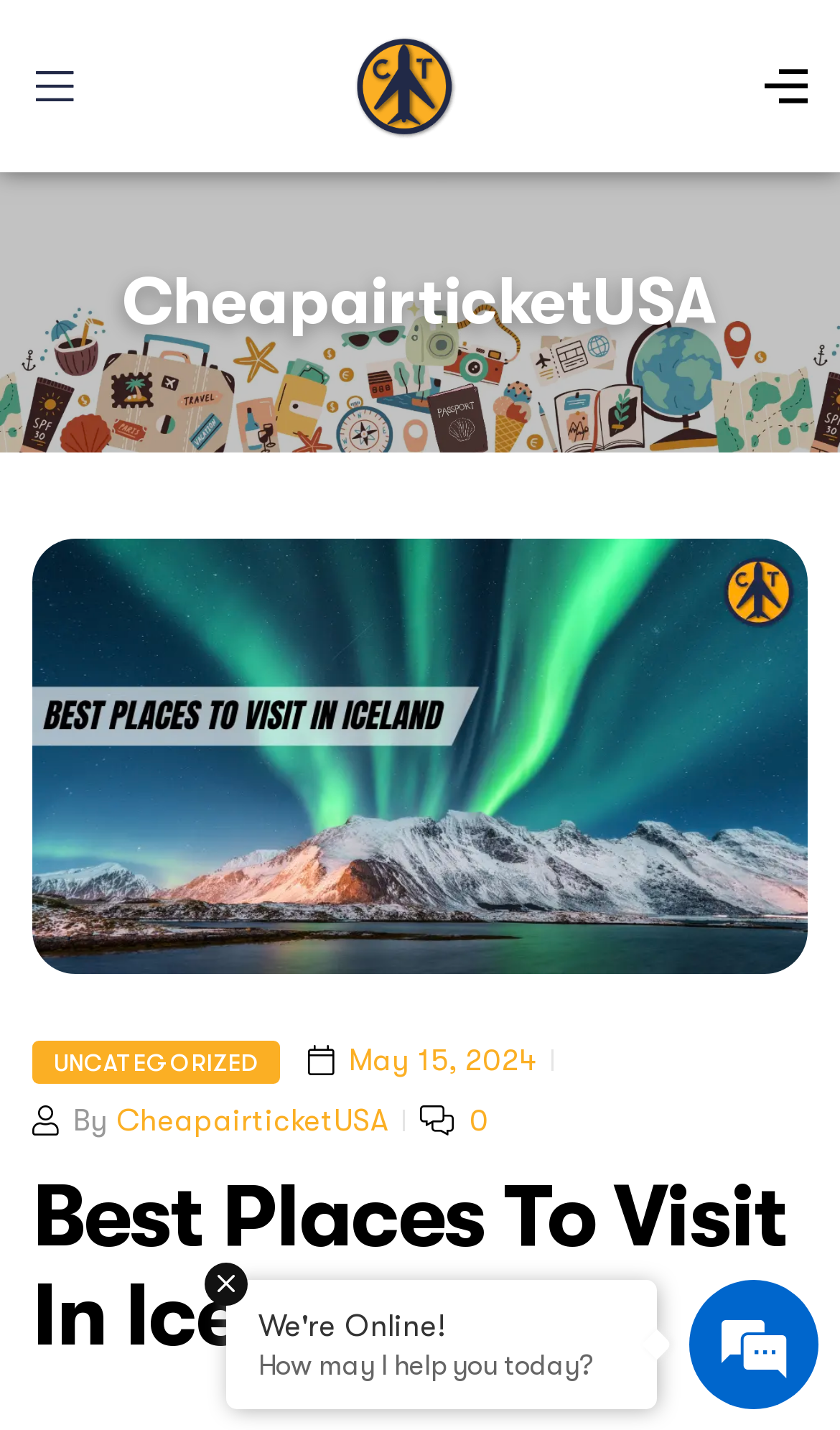Describe the entire webpage, focusing on both content and design.

The webpage appears to be a travel booking website, specifically focused on providing the best flight deals for group bookings and solo travel on international flights. 

At the top left corner, there is a link, and next to it, the website's favicon icon is displayed. On the top right corner, another link is present. 

The main heading "CheapairticketUSA" is prominently displayed, spanning almost the entire width of the page. Below it, a large image takes up most of the page's width, showcasing "Best Places To Visit In Iceland". 

Underneath the image, there is a header section containing several links, including "UNCATEGORIZED", a date "May 15, 2024", and the website's name "CheapairticketUSA" again. A text "By" is also present in this section. 

Further down, there is another heading "Best Places To Visit In Iceland", which is a link. 

At the bottom of the page, there is a section with a "We're Online!" message, followed by a paragraph asking "How may I help you today?". An emphasis element is placed above this section.